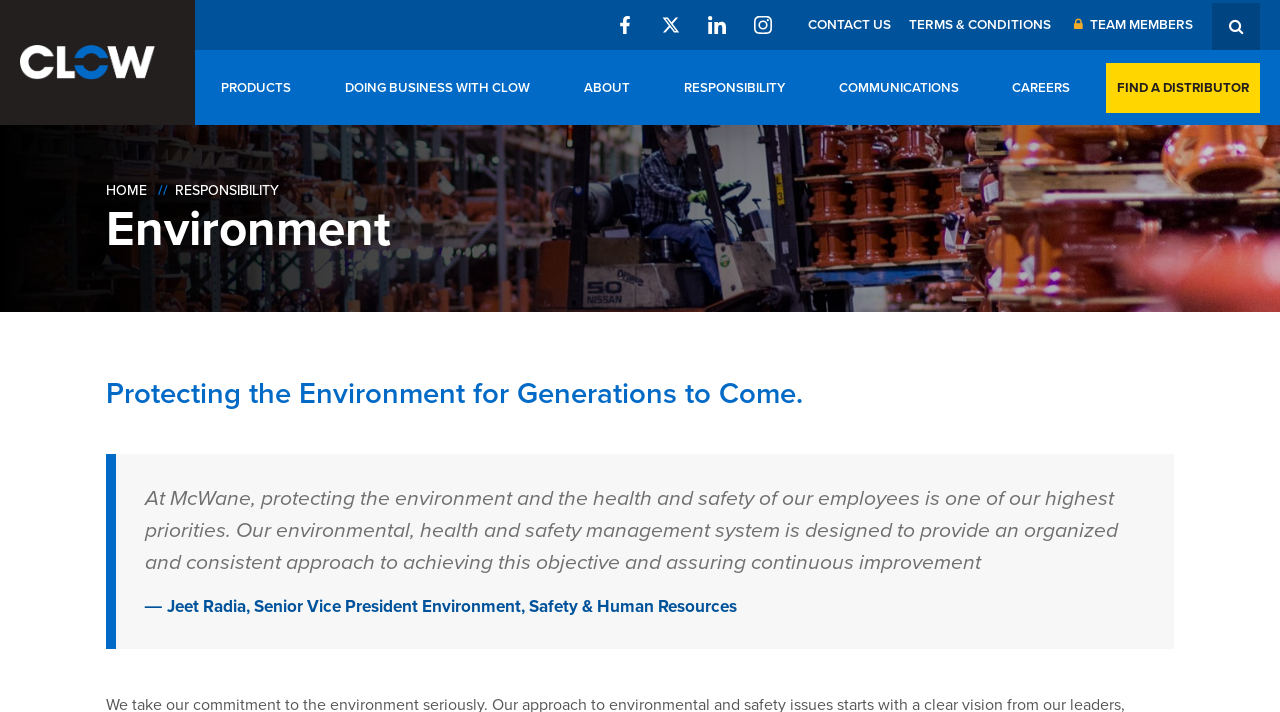Using the description: "Tickets", determine the UI element's bounding box coordinates. Ensure the coordinates are in the format of four float numbers between 0 and 1, i.e., [left, top, right, bottom].

None